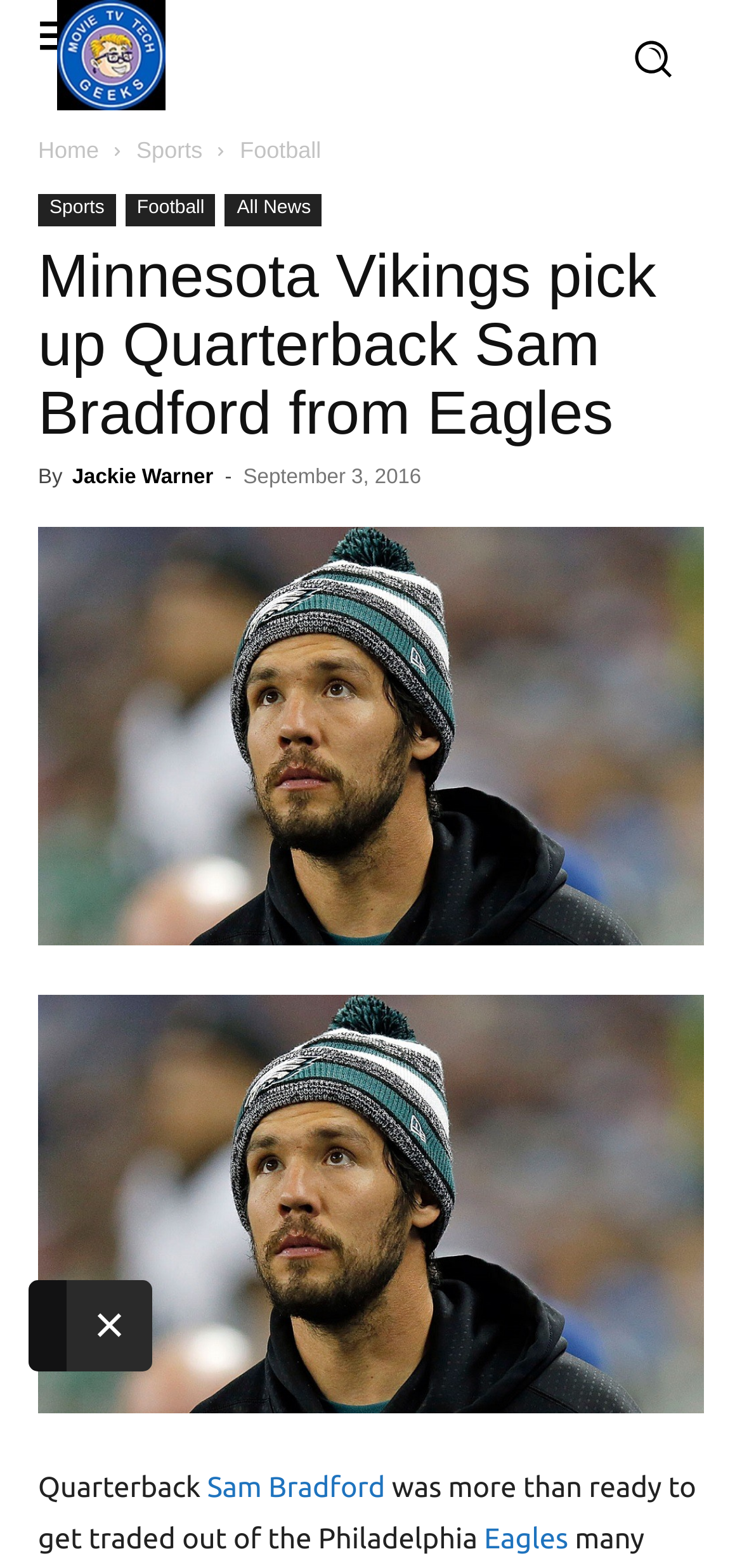Identify the bounding box coordinates of the region I need to click to complete this instruction: "Close the current window".

[0.09, 0.816, 0.205, 0.875]